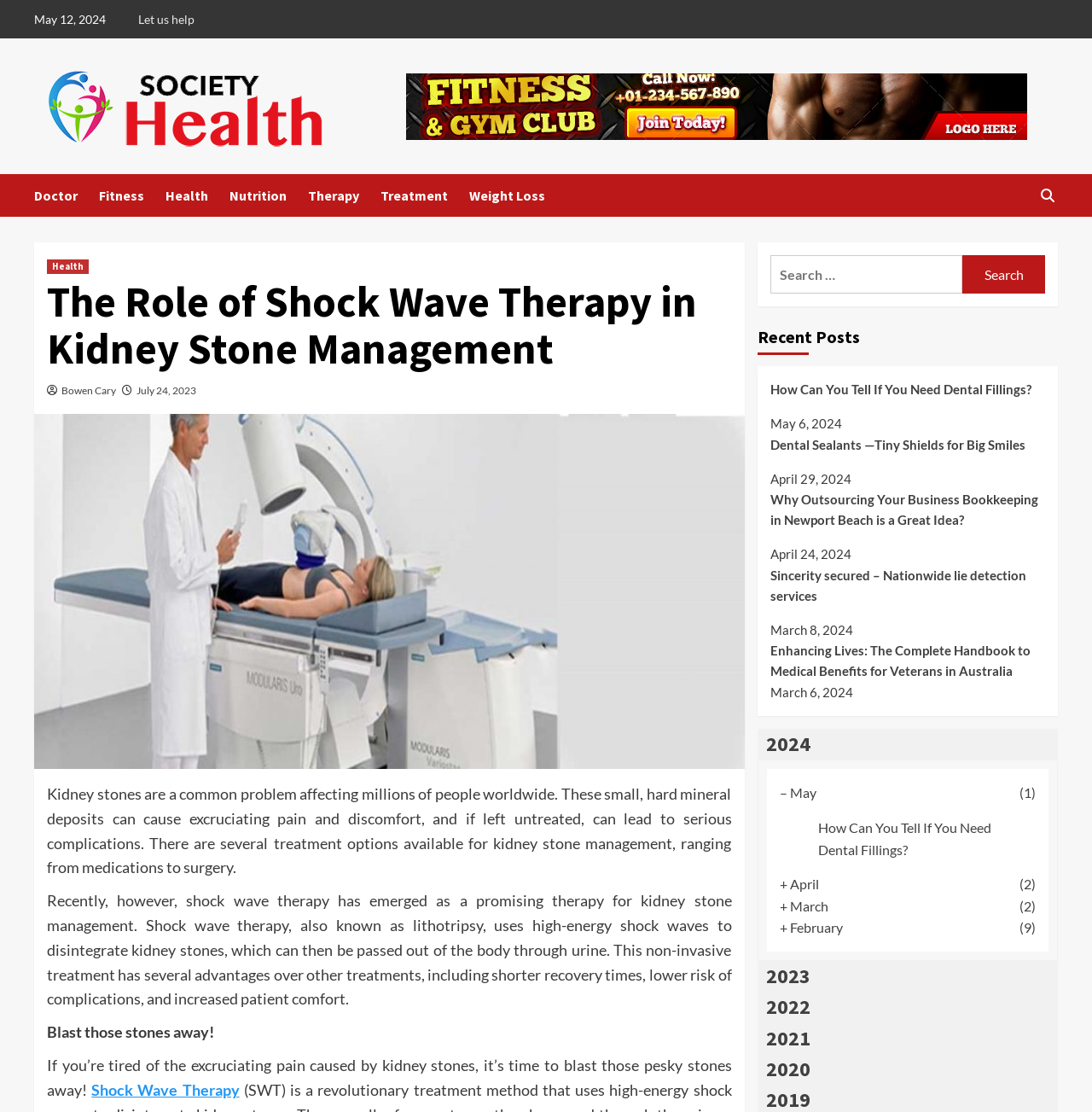Please provide a detailed answer to the question below based on the screenshot: 
What is the author of the article?

I found the author of the article by looking at the text 'Bowen Cary' which is located below the heading 'The Role of Shock Wave Therapy in Kidney Stone Management'.